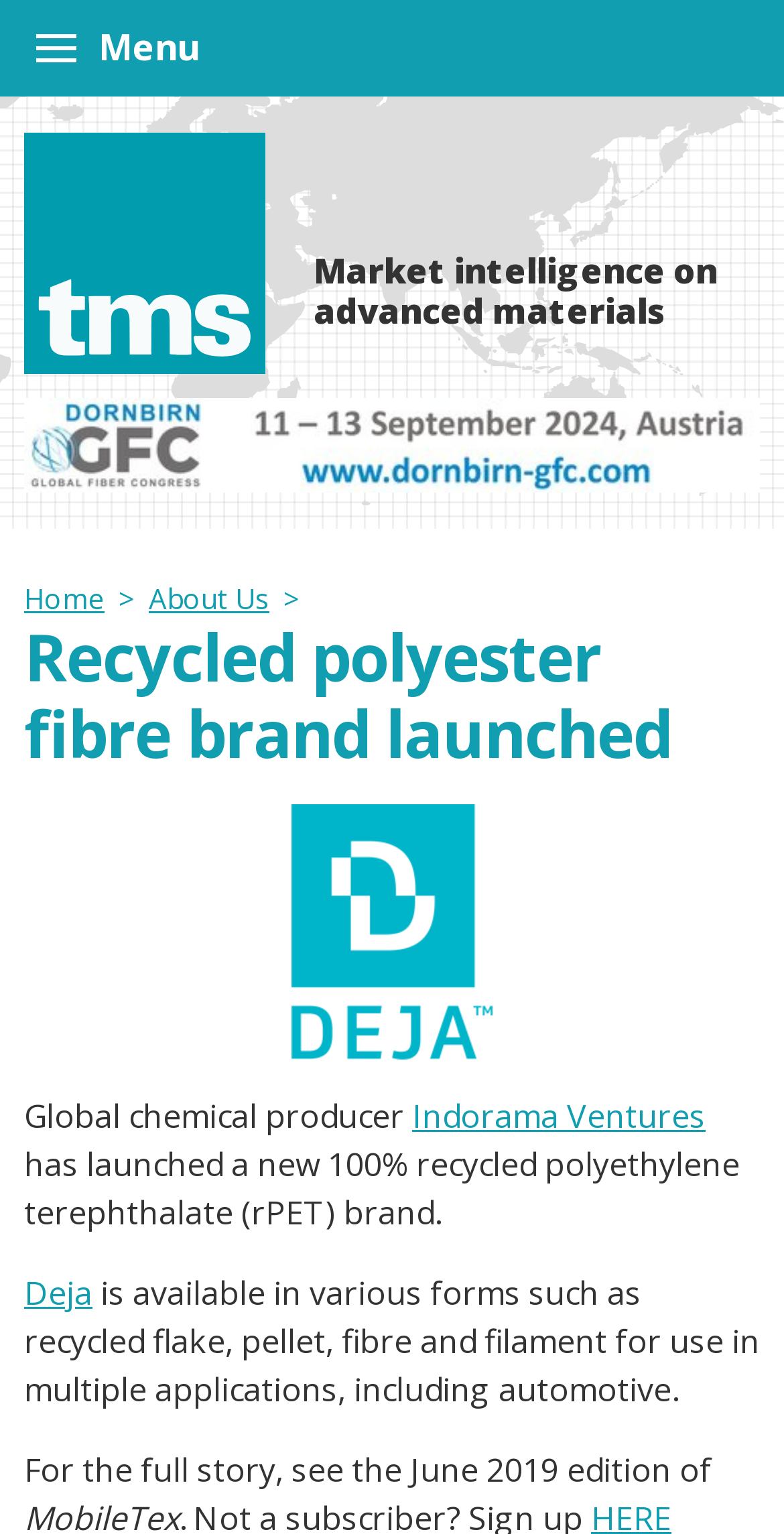Provide a short answer to the following question with just one word or phrase: What is the format of the full story about the new rPET brand?

June 2019 edition